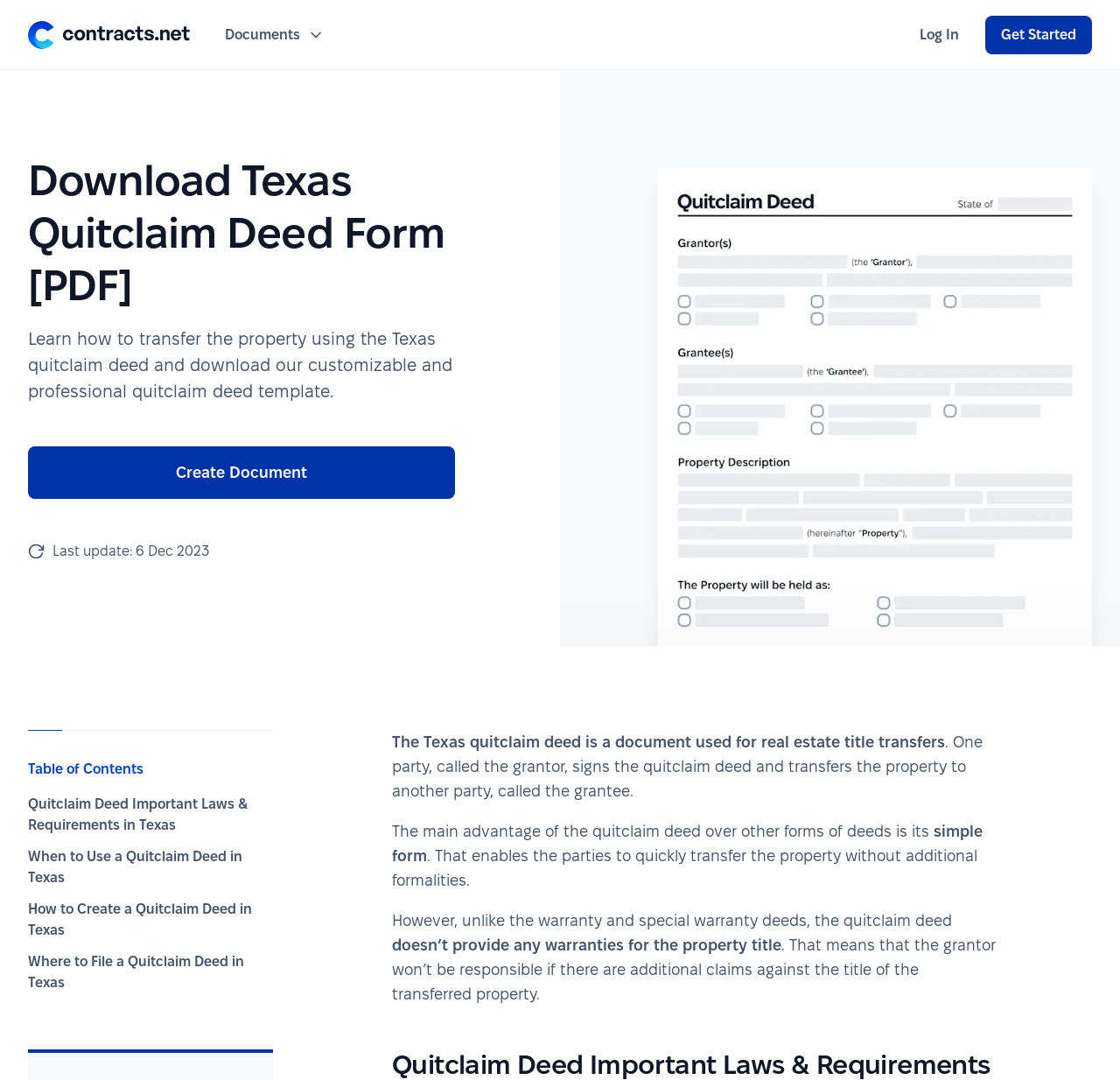Show the bounding box coordinates for the element that needs to be clicked to execute the following instruction: "Click the Get Started button". Provide the coordinates in the form of four float numbers between 0 and 1, i.e., [left, top, right, bottom].

[0.88, 0.015, 0.975, 0.05]